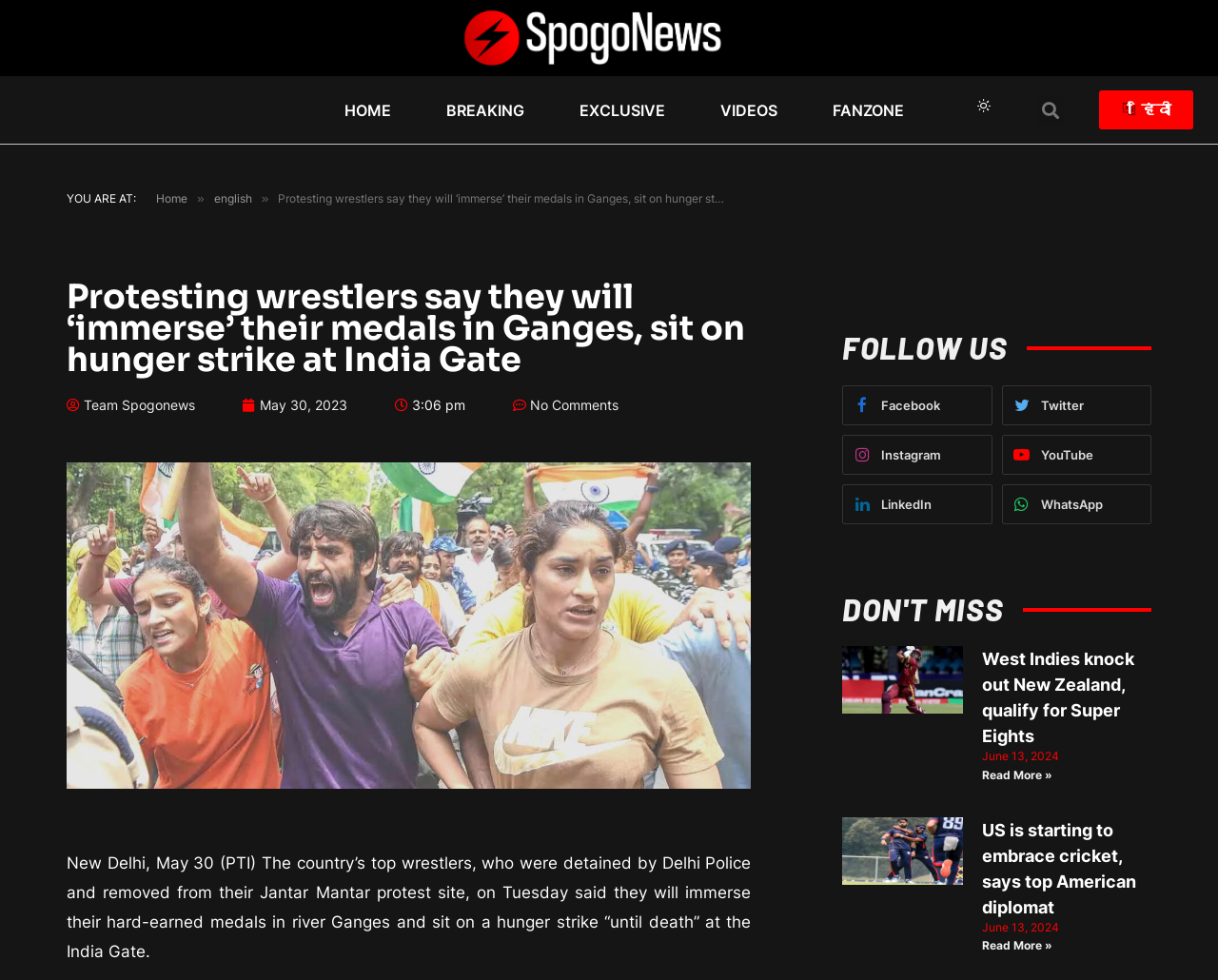Please provide the bounding box coordinates for the element that needs to be clicked to perform the following instruction: "Click on the 'Damen introduces fully electric FCS 3210' article". The coordinates should be given as four float numbers between 0 and 1, i.e., [left, top, right, bottom].

None